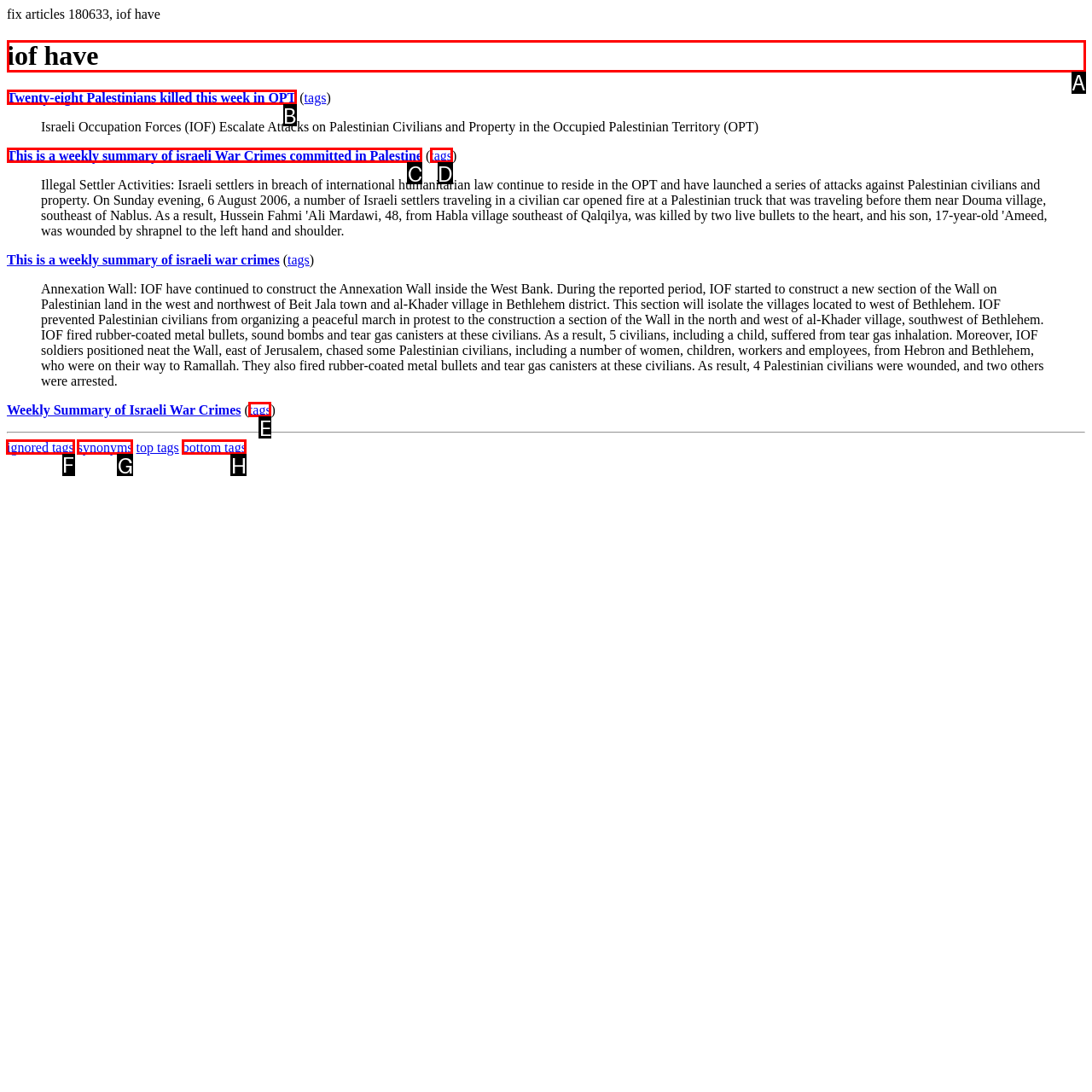Which option should be clicked to execute the following task: Check ignored tags? Respond with the letter of the selected option.

F